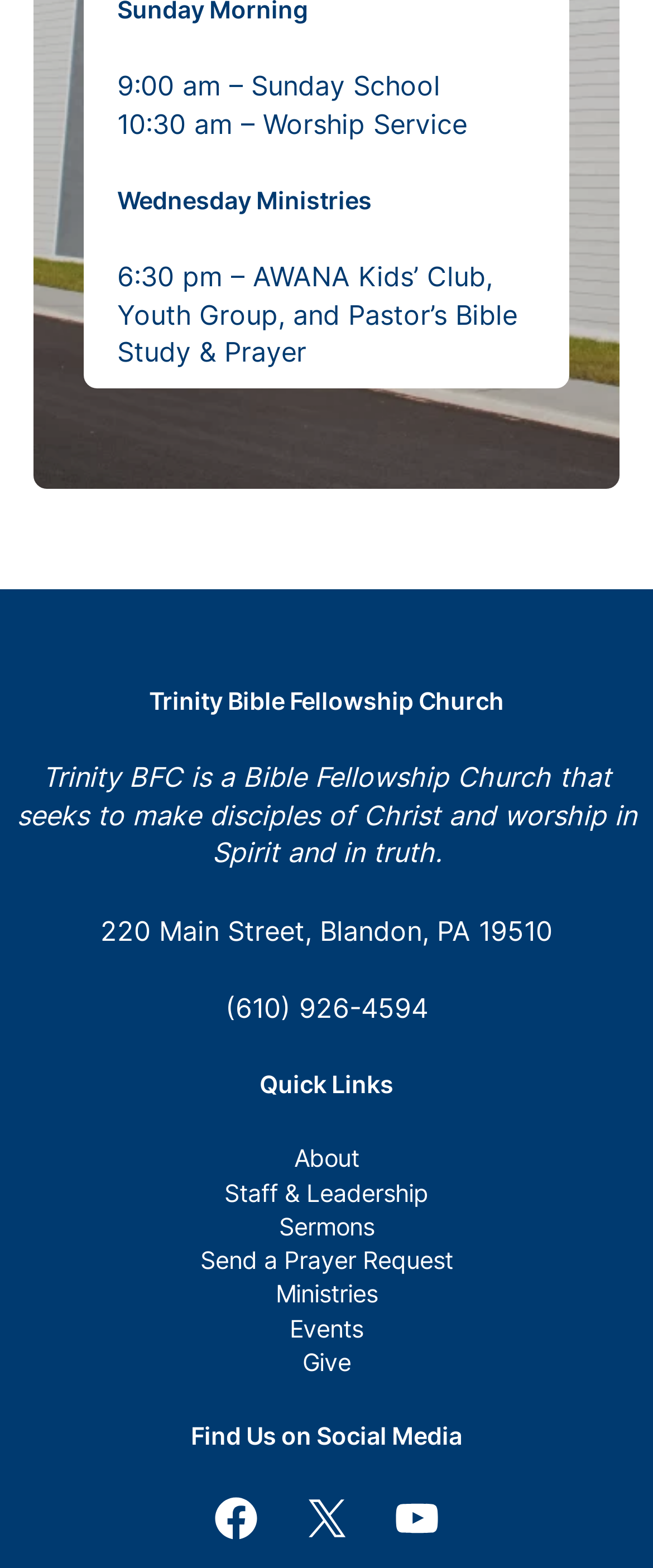Provide a short answer to the following question with just one word or phrase: What is the phone number of Trinity Bible Fellowship Church?

(610) 926-4594